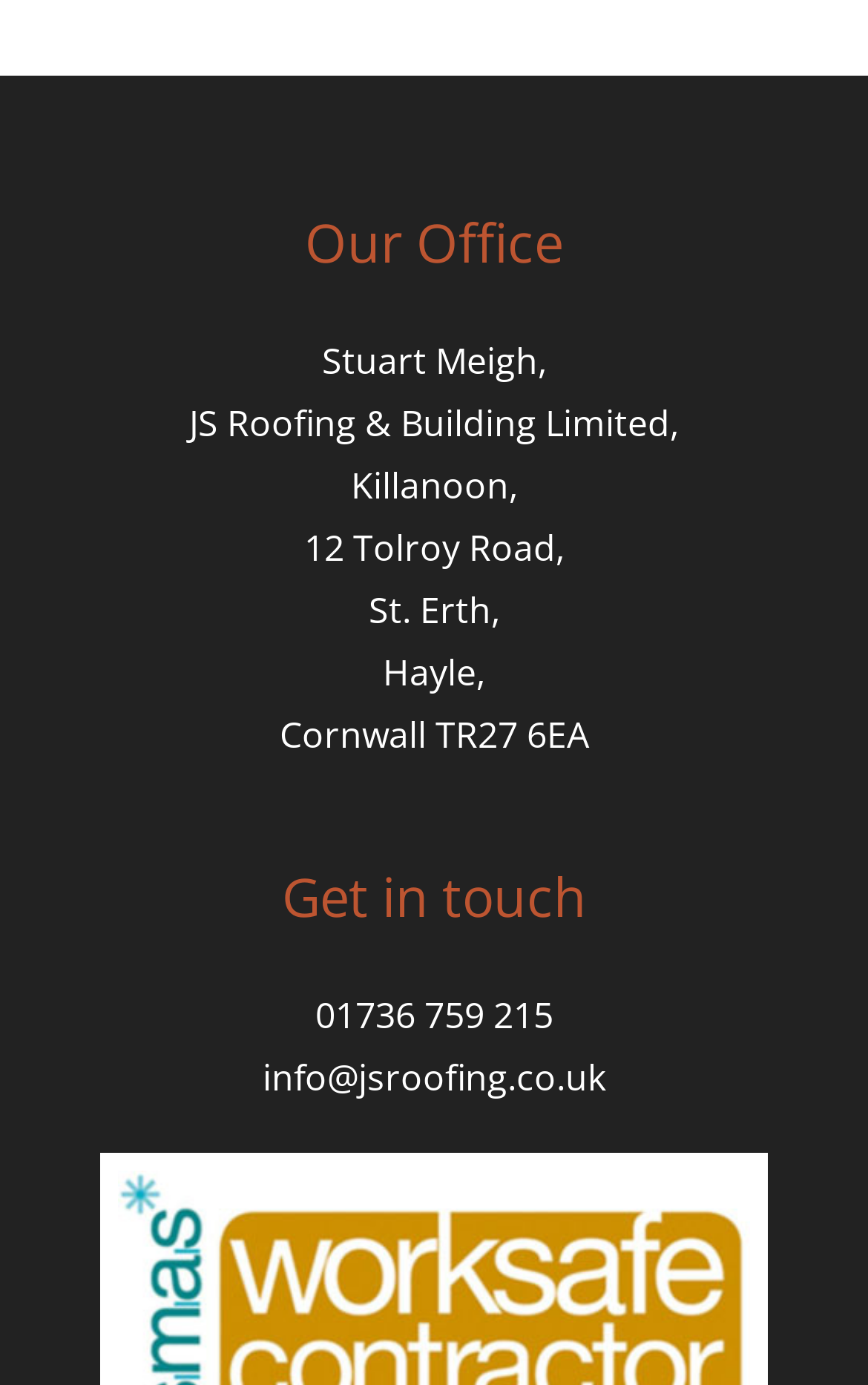Who is the person mentioned?
Based on the screenshot, provide your answer in one word or phrase.

Stuart Meigh